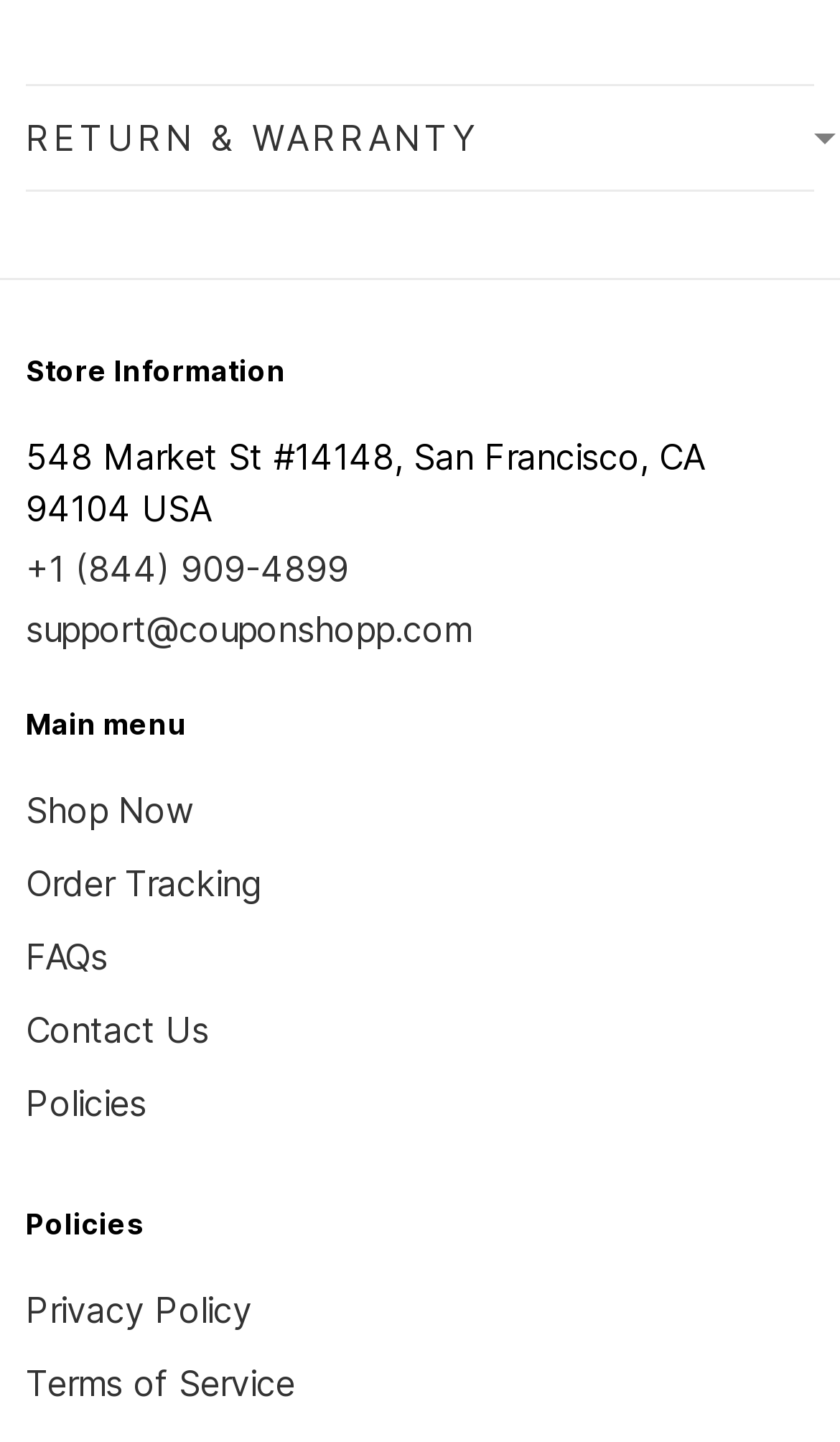How many flags are displayed?
Based on the image, give a concise answer in the form of a single word or short phrase.

4